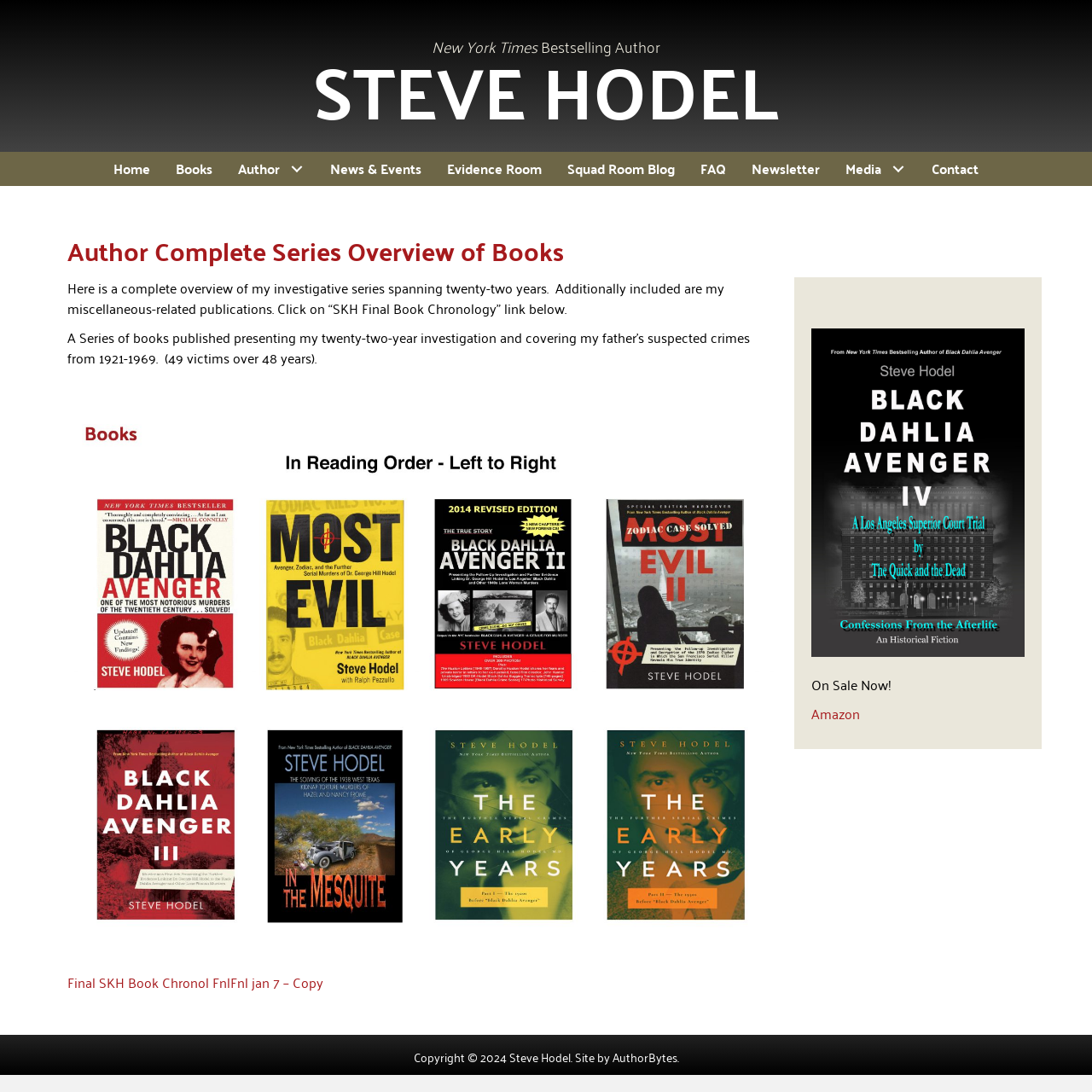Show me the bounding box coordinates of the clickable region to achieve the task as per the instruction: "Click on 'Home'".

[0.092, 0.139, 0.149, 0.17]